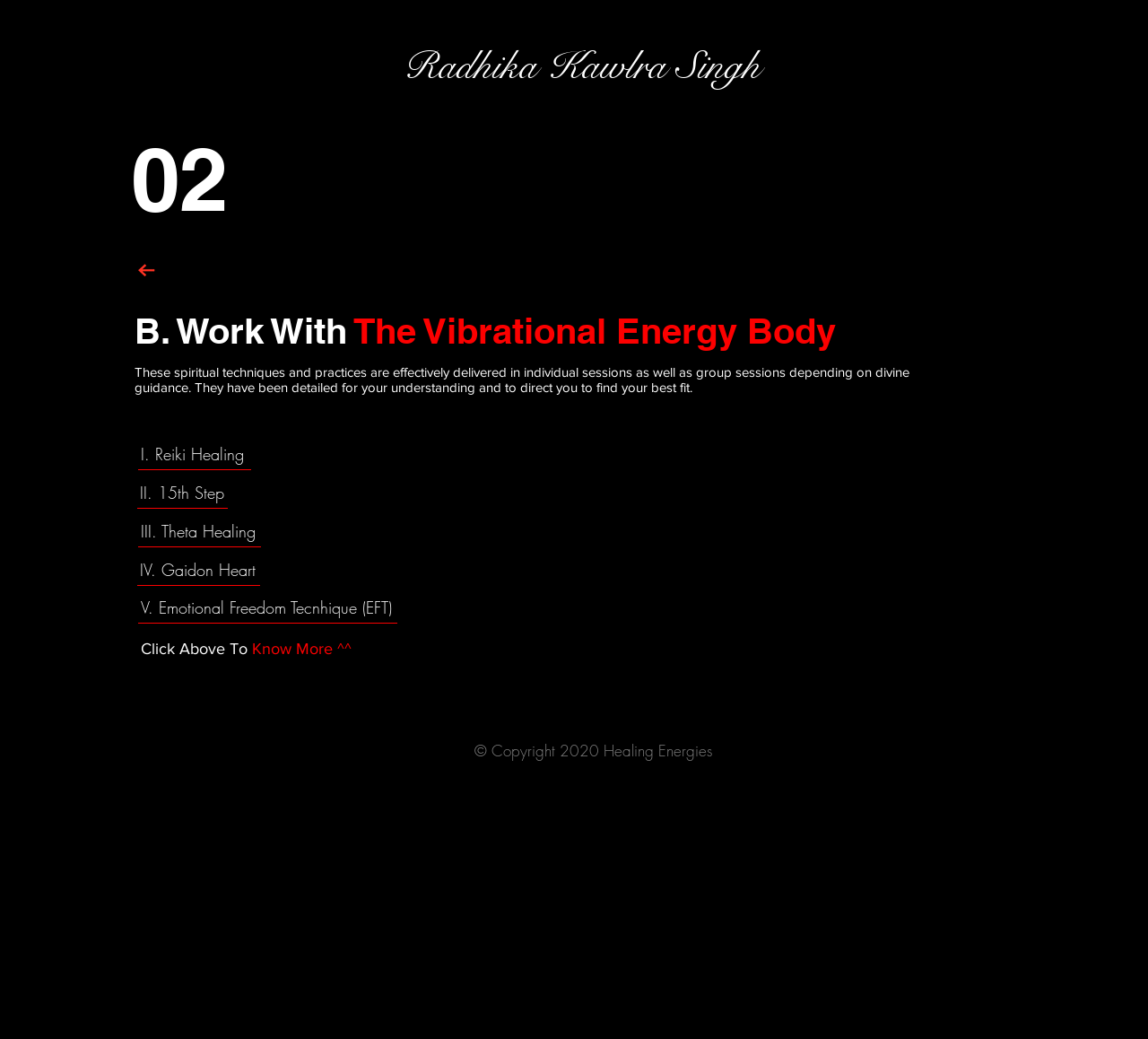Can you identify the bounding box coordinates of the clickable region needed to carry out this instruction: 'click I. Reiki Healing'? The coordinates should be four float numbers within the range of 0 to 1, stated as [left, top, right, bottom].

[0.123, 0.421, 0.212, 0.455]